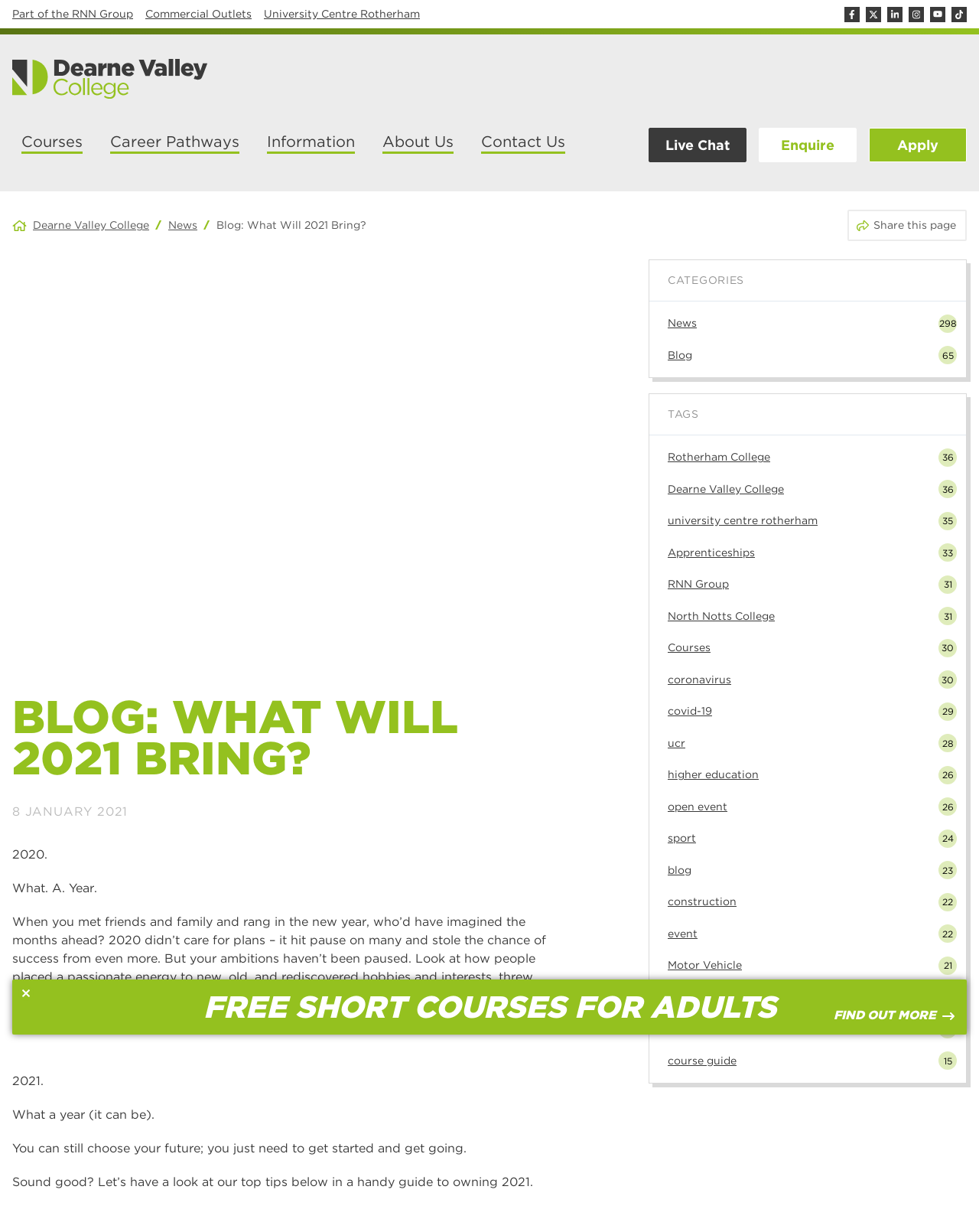Please determine the bounding box coordinates of the element's region to click for the following instruction: "Click the Share this page combobox".

[0.866, 0.17, 0.988, 0.196]